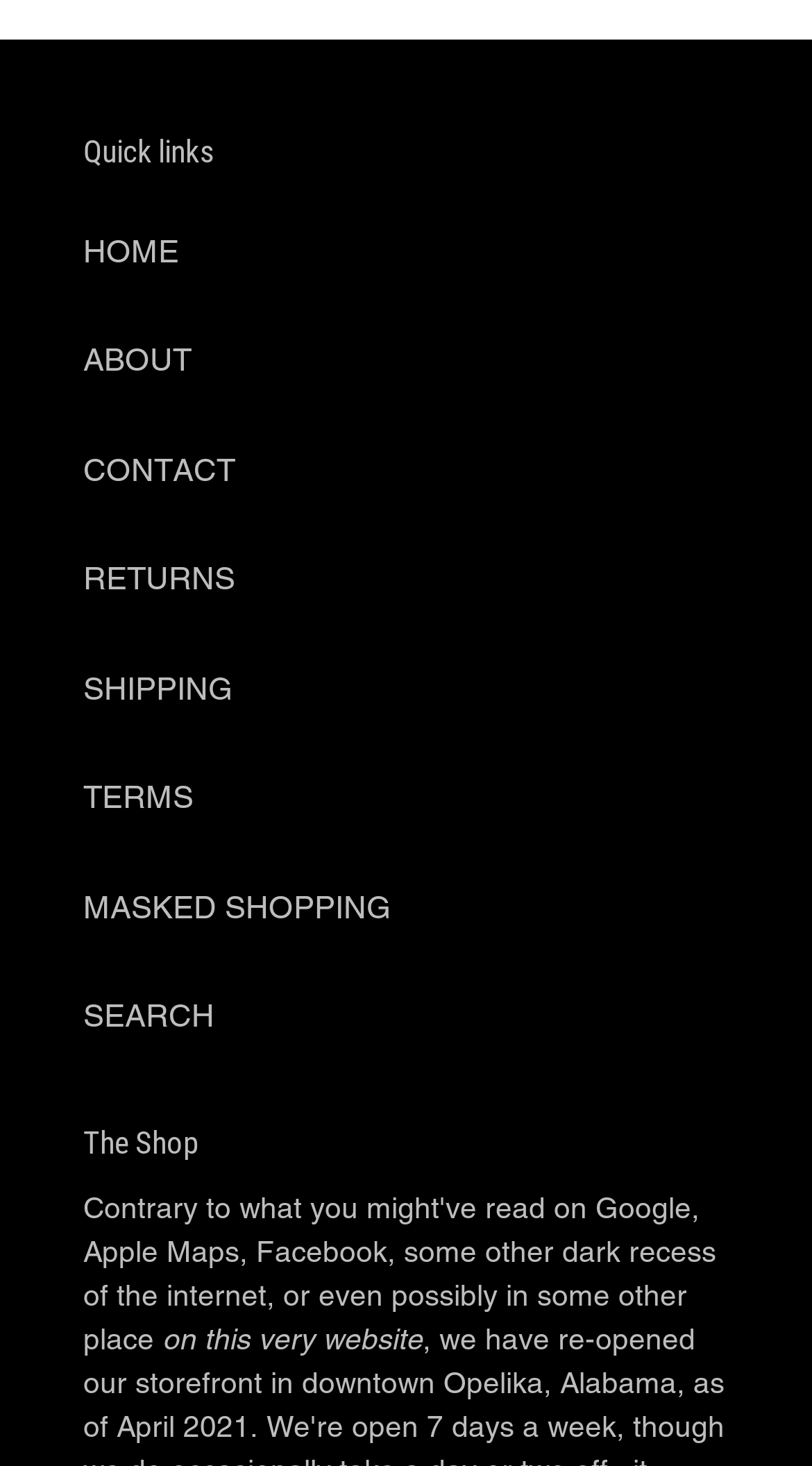How many links are in the quick links section?
Based on the image, give a concise answer in the form of a single word or short phrase.

8